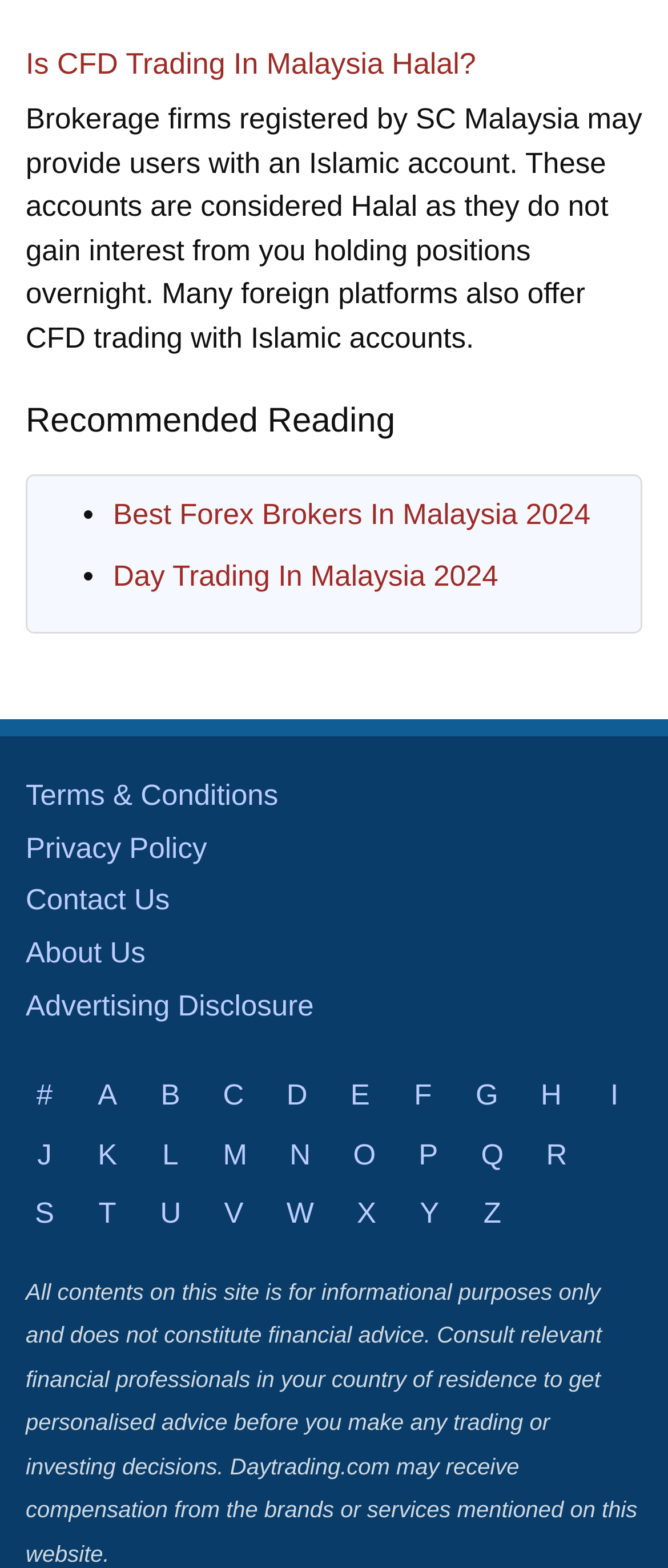What is the position of the 'Terms & Conditions' link?
Please provide a detailed and comprehensive answer to the question.

The 'Terms & Conditions' link with ID 781 has a bounding box coordinate of [0.038, 0.497, 0.416, 0.518], which indicates that it is located at the top left of the webpage.